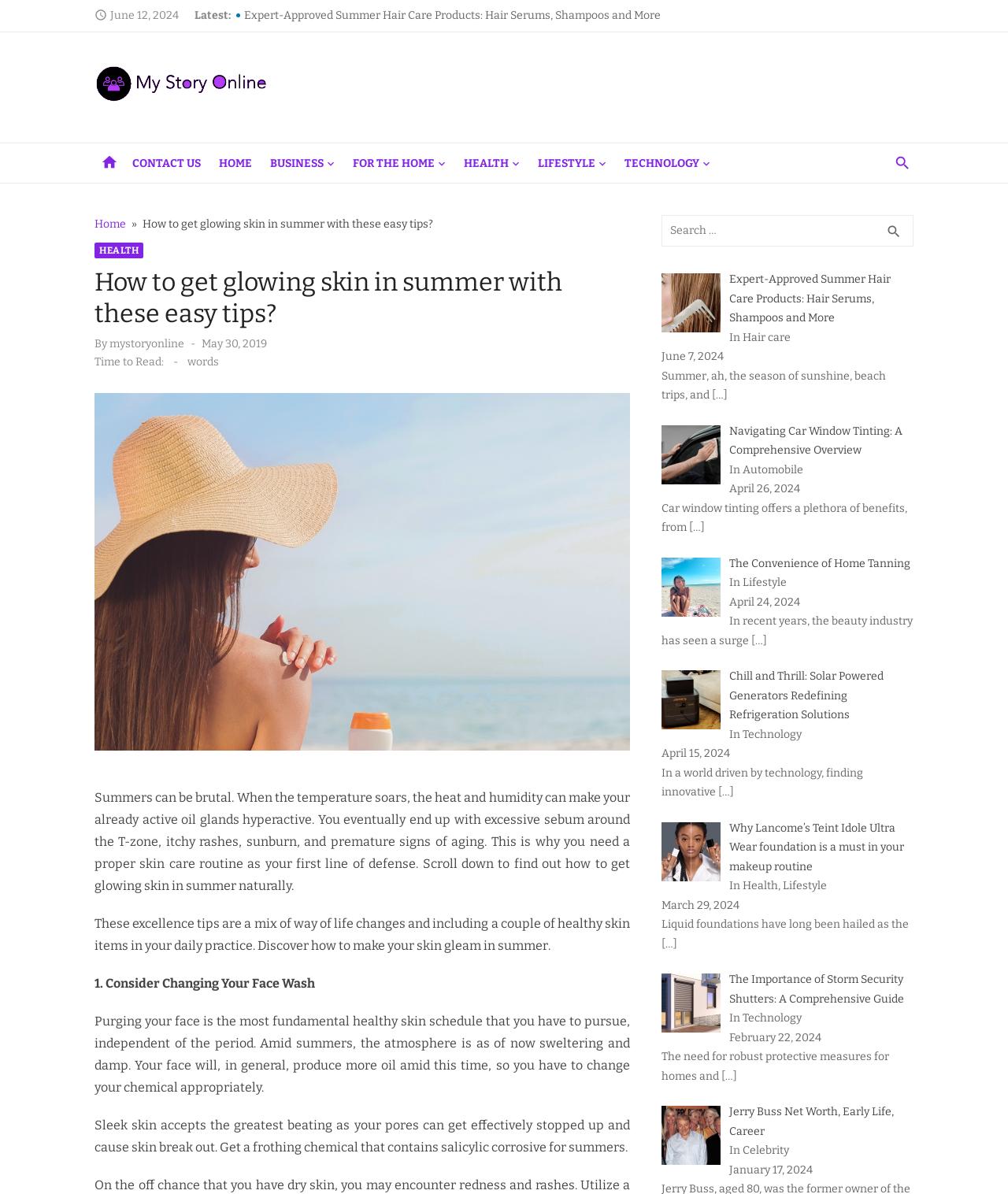Locate the UI element that matches the description For the Home in the webpage screenshot. Return the bounding box coordinates in the format (top-left x, top-left y, bottom-right x, bottom-right y), with values ranging from 0 to 1.

[0.347, 0.12, 0.445, 0.153]